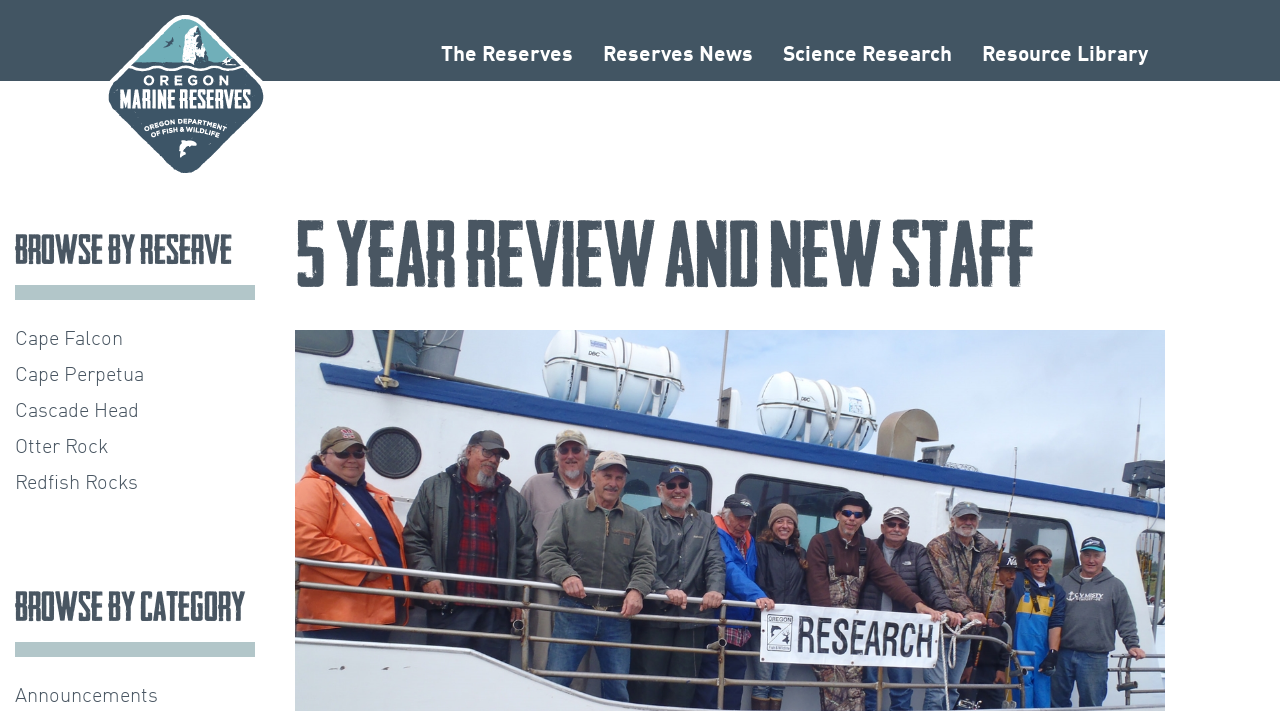What is the last link under 'Browse by Category'?
Answer the question with a thorough and detailed explanation.

By examining the webpage, I can see that the last link under the 'Browse by Category' heading is 'Announcements'.